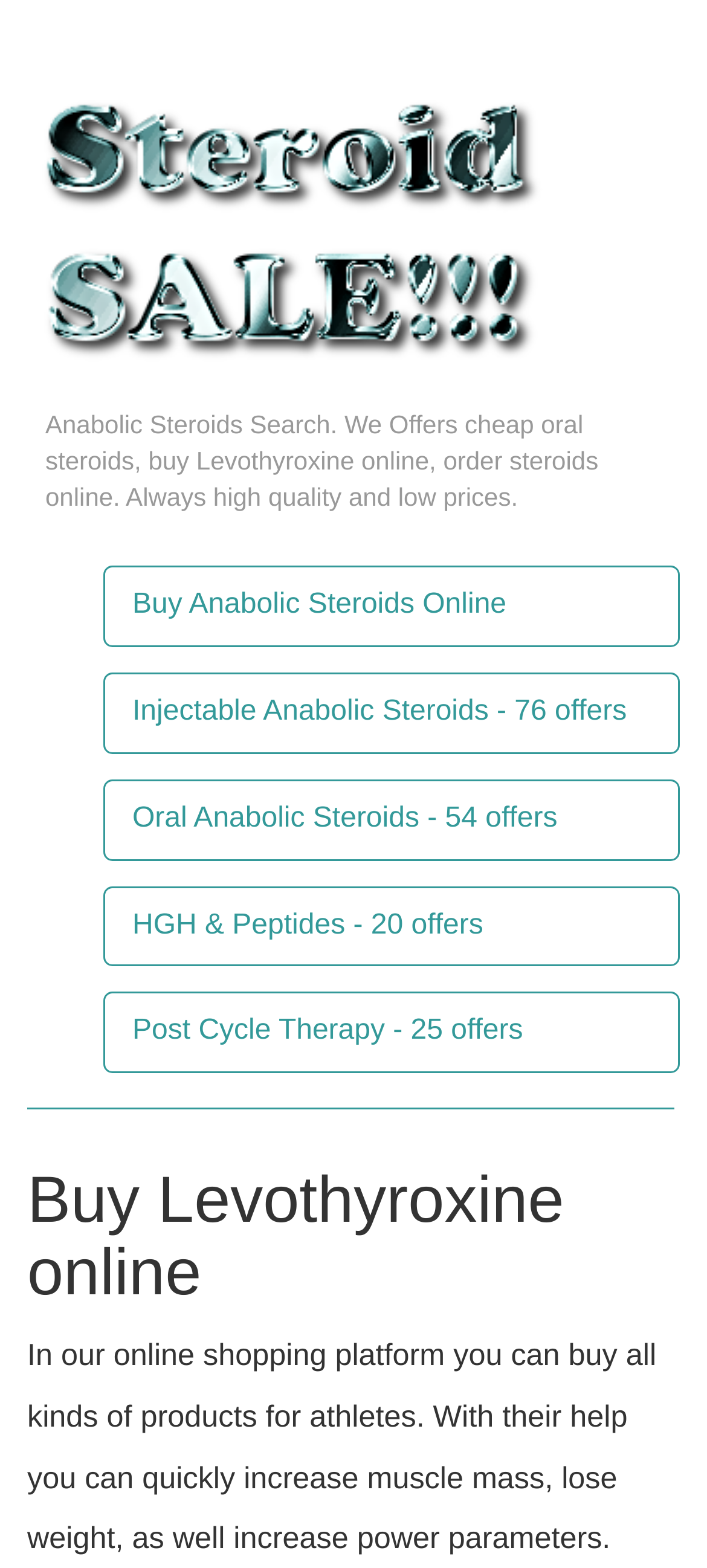Use the information in the screenshot to answer the question comprehensively: What is the focus of the website?

The Root Element is focused on 'Buy Levothyroxine online - Buy Anabolic Steroids Online', indicating that the website is primarily focused on buying Levothyroxine online and other anabolic steroids.